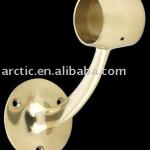Please answer the following question using a single word or phrase: 
What is the purpose of the circular base?

Stability